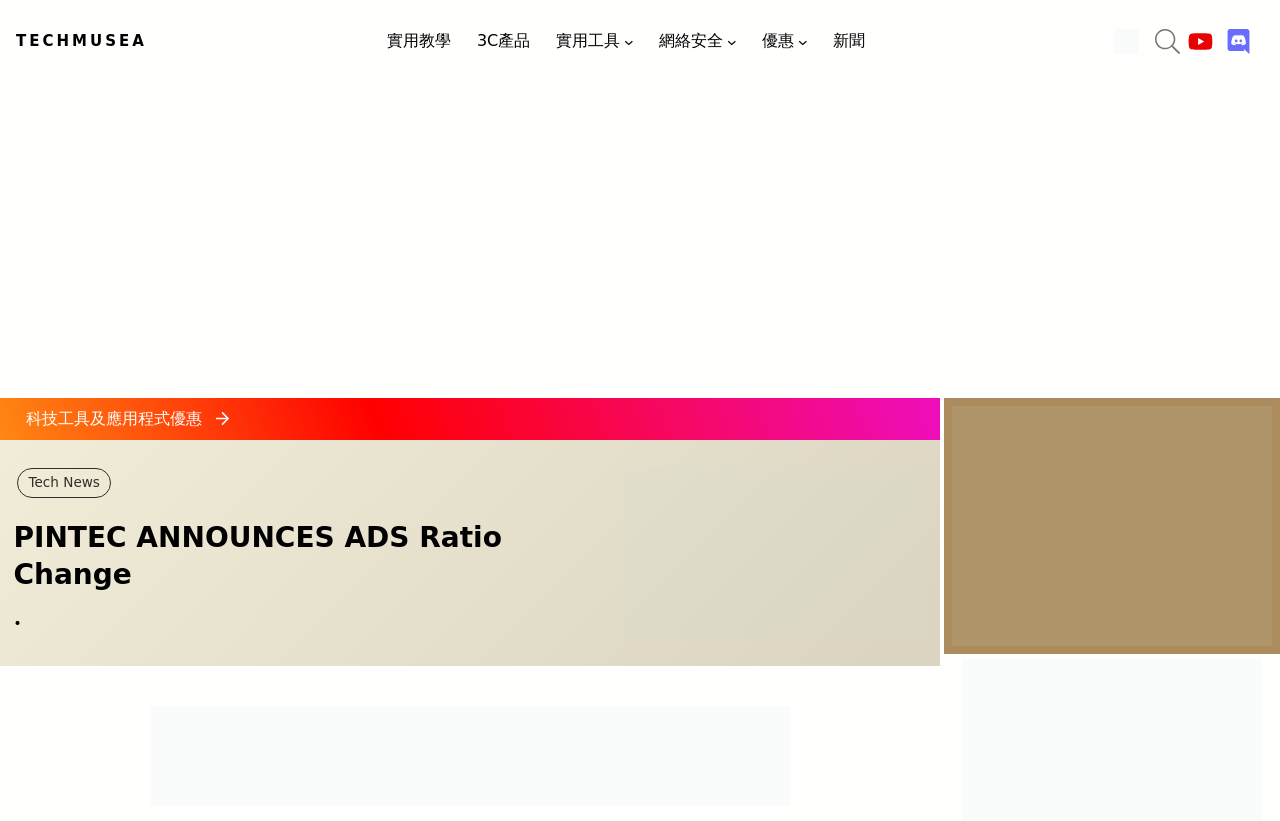Please answer the following question using a single word or phrase: 
How many links are in the navigation menu?

7